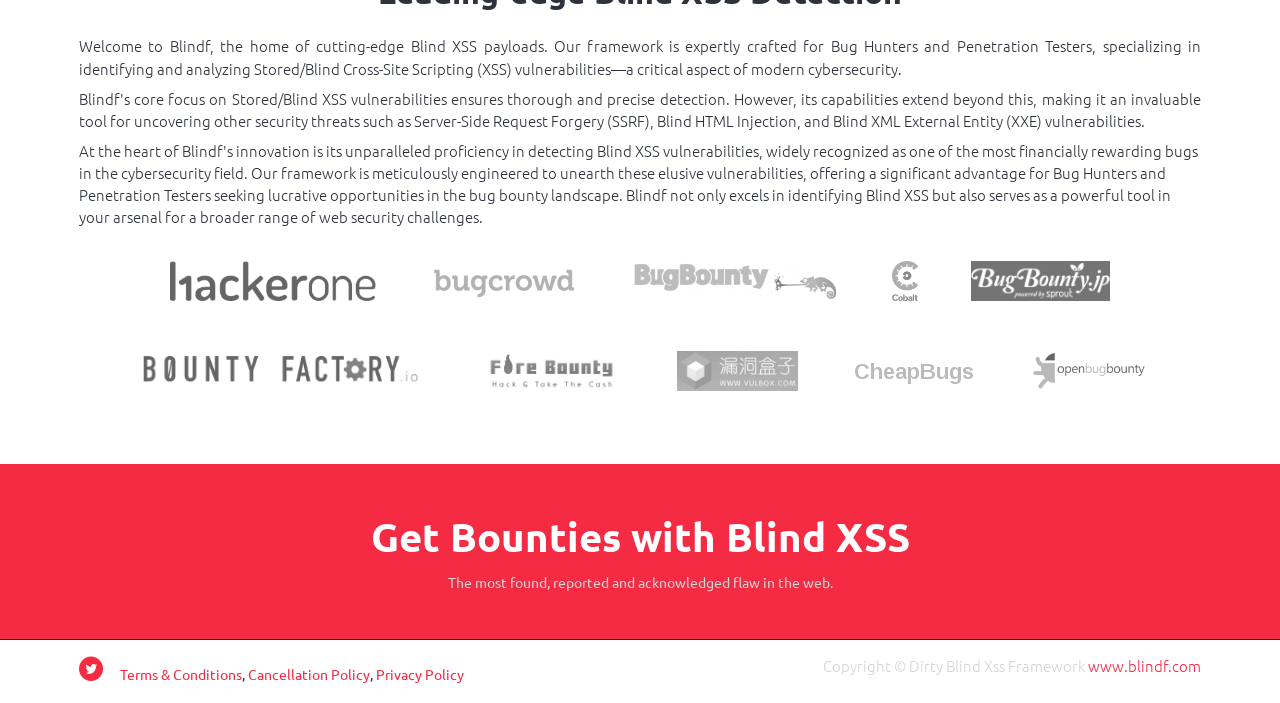Using floating point numbers between 0 and 1, provide the bounding box coordinates in the format (top-left x, top-left y, bottom-right x, bottom-right y). Locate the UI element described here: alt="Logo"

[0.529, 0.512, 0.623, 0.537]